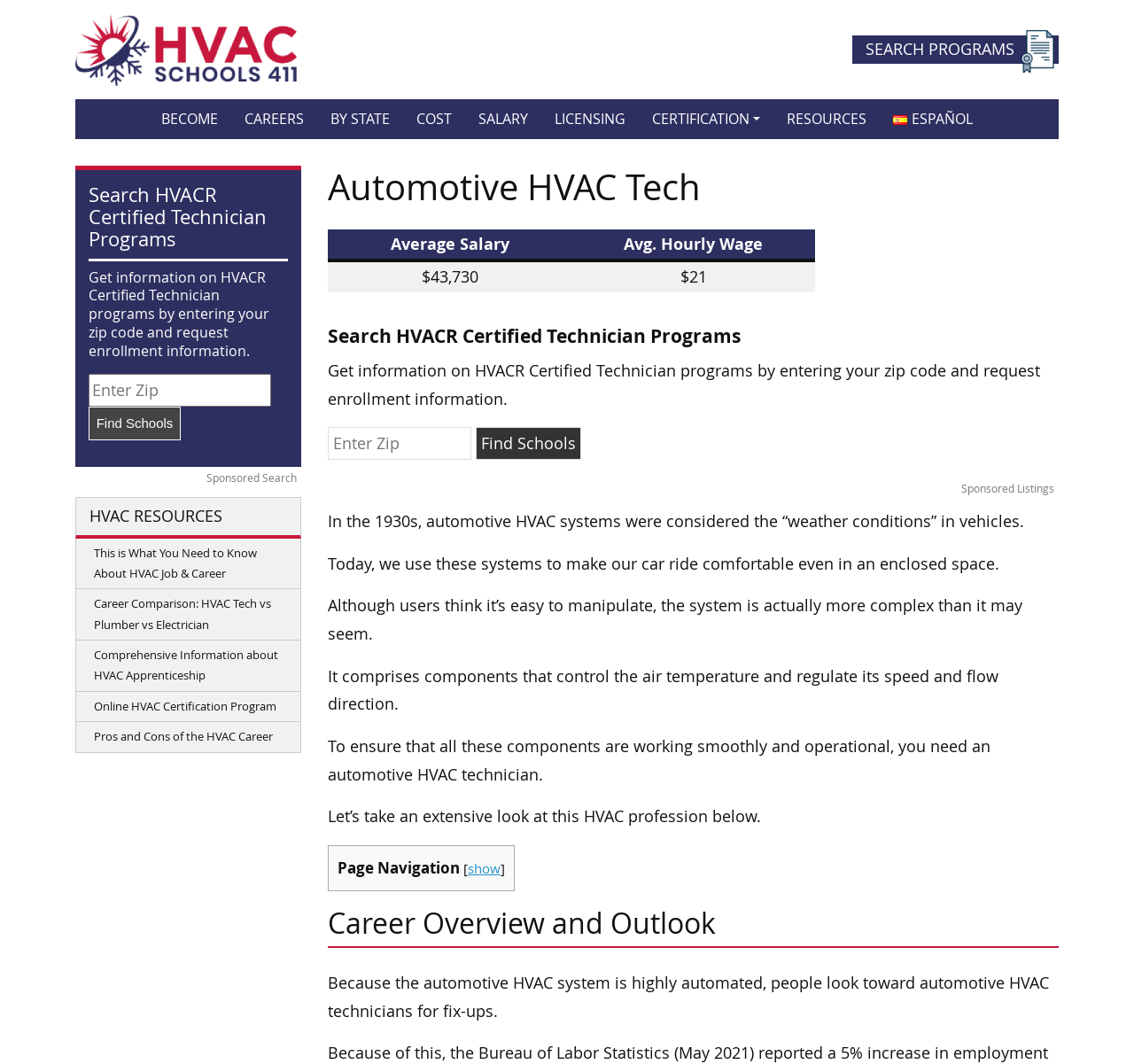Explain the contents of the webpage comprehensively.

This webpage is about automotive HVAC tech, providing career and salary information. At the top, there is a logo of HVAC Schools 411 on the left and a search bar on the right. Below the logo, there are several links to different sections of the website, including "BECOME", "CAREERS", "BY STATE", "COST", "SALARY", "LICENSING", "CERTIFICATION", and "RESOURCES". 

On the left side, there is a section titled "HVAC RESOURCES" with several links to articles about HVAC job and career information. Below this section, there is a table providing information about the average salary and hourly wage of an automotive HVAC technician.

In the main content area, there is a brief introduction to automotive HVAC systems, explaining how they have evolved from the 1930s to present day. The text describes the complexity of the system and the importance of automotive HVAC technicians in ensuring its smooth operation. 

Further down, there is a section titled "Career Overview and Outlook" that likely provides more information about the career prospects and outlook for automotive HVAC technicians. Throughout the page, there are several calls-to-action, such as "Search HVACR Certified Technician Programs" and "Find Schools", allowing users to search for programs and schools related to HVACR certification.